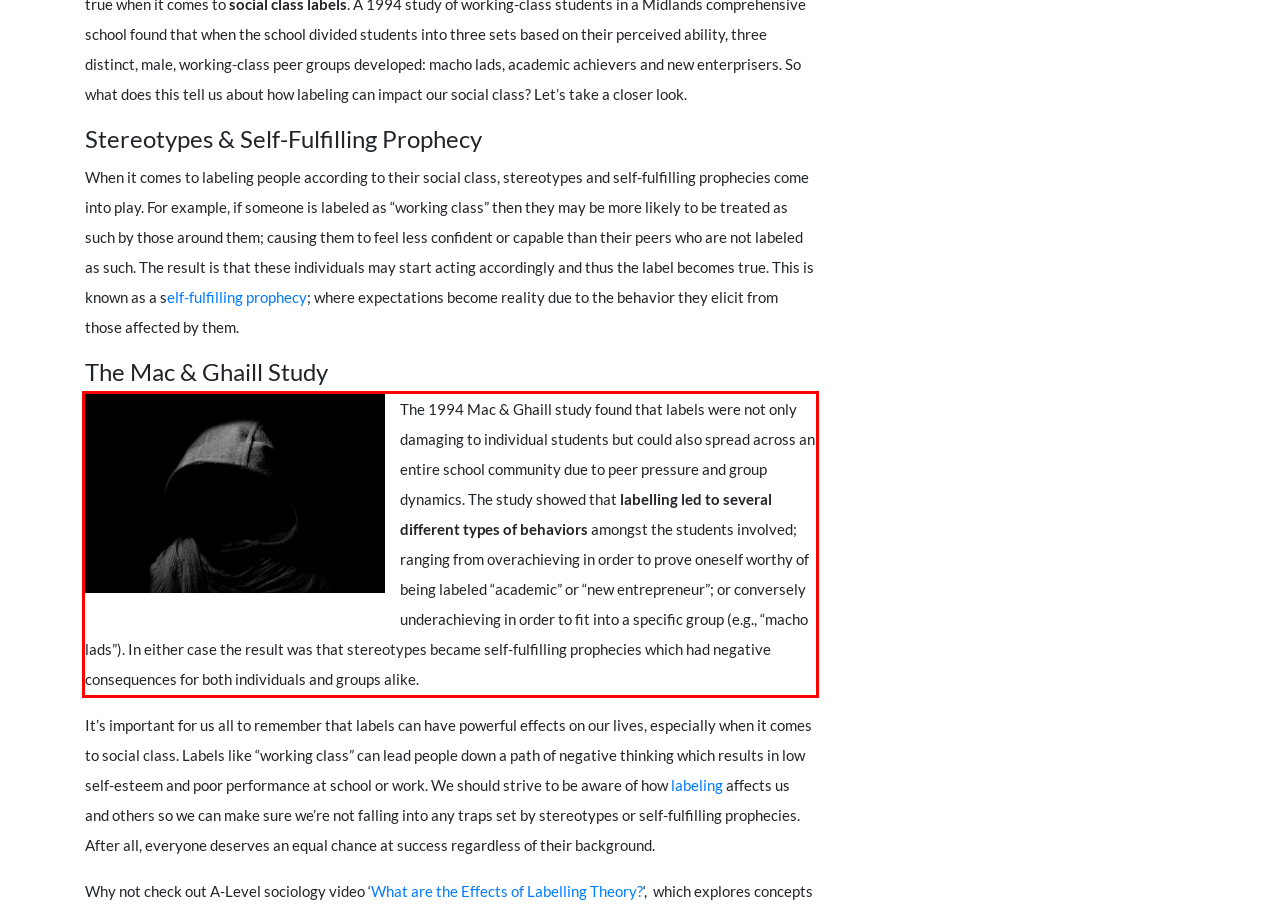Analyze the screenshot of the webpage that features a red bounding box and recognize the text content enclosed within this red bounding box.

The 1994 Mac & Ghaill study found that labels were not only damaging to individual students but could also spread across an entire school community due to peer pressure and group dynamics. The study showed that labelling led to several different types of behaviors amongst the students involved; ranging from overachieving in order to prove oneself worthy of being labeled “academic” or “new entrepreneur”; or conversely underachieving in order to fit into a specific group (e.g., “macho lads”). In either case the result was that stereotypes became self-fulfilling prophecies which had negative consequences for both individuals and groups alike.